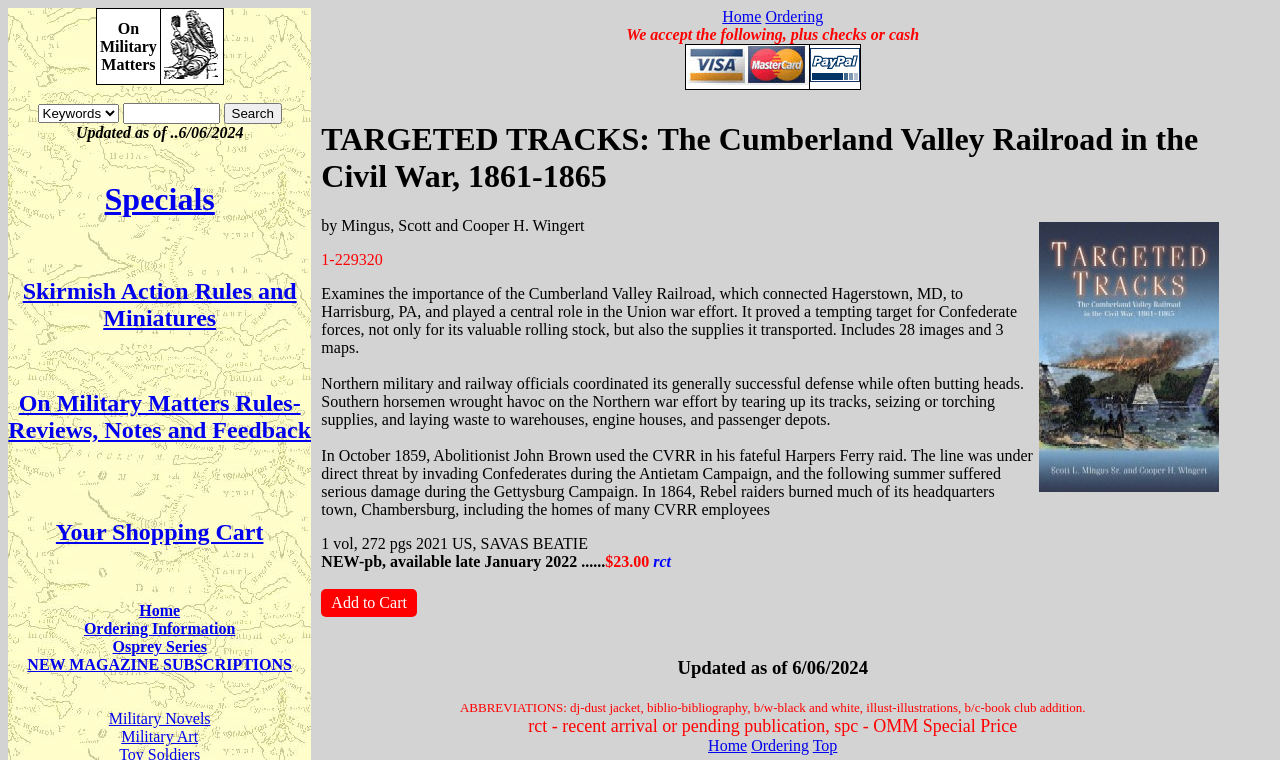Determine the bounding box for the UI element as described: "Ordering". The coordinates should be represented as four float numbers between 0 and 1, formatted as [left, top, right, bottom].

[0.598, 0.011, 0.643, 0.033]